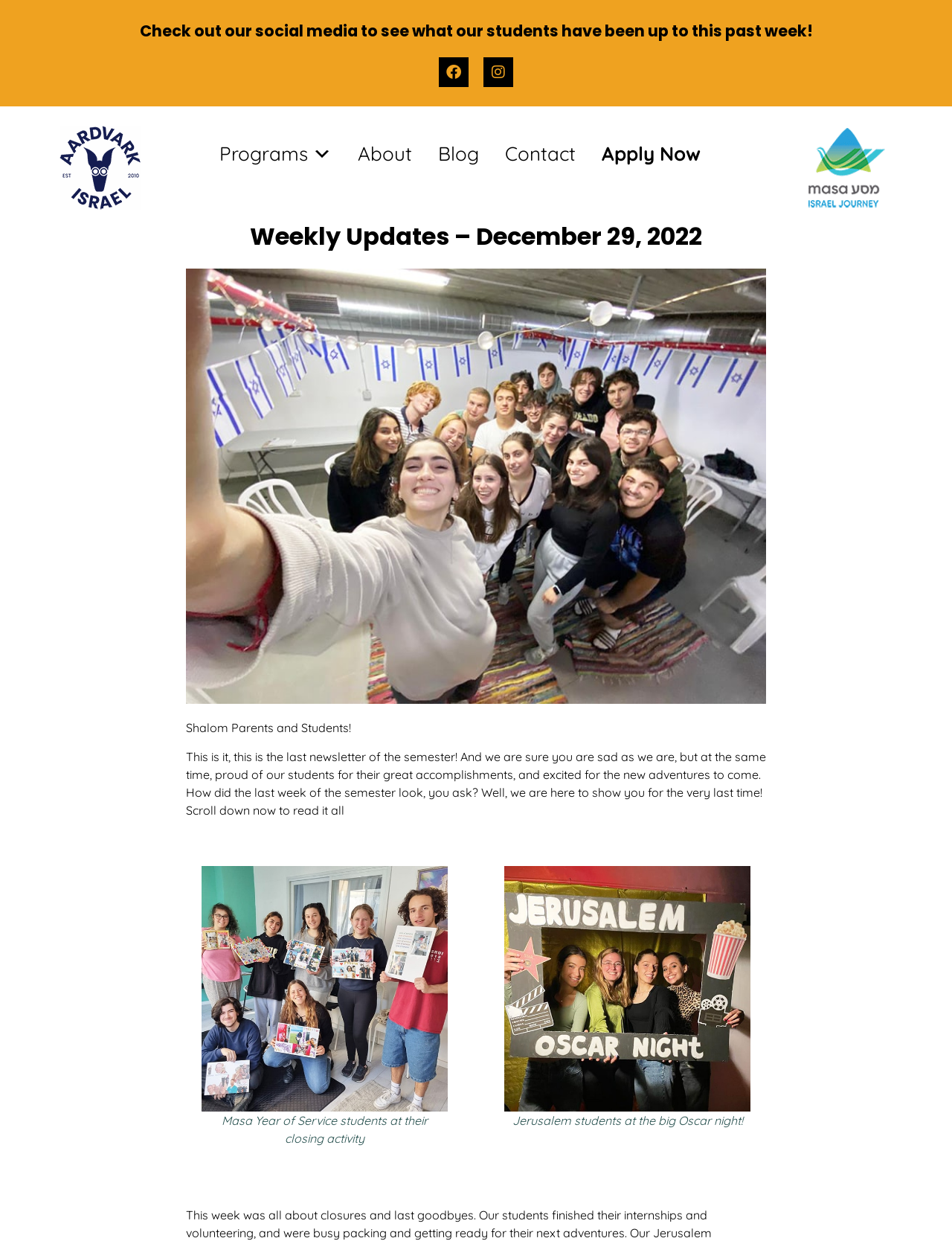What is the name of the program mentioned?
Please provide a comprehensive answer to the question based on the webpage screenshot.

I found the answer by looking at the figure caption 'Masa Year of Service students at their closing activity' which is associated with the image of students at their closing activity.